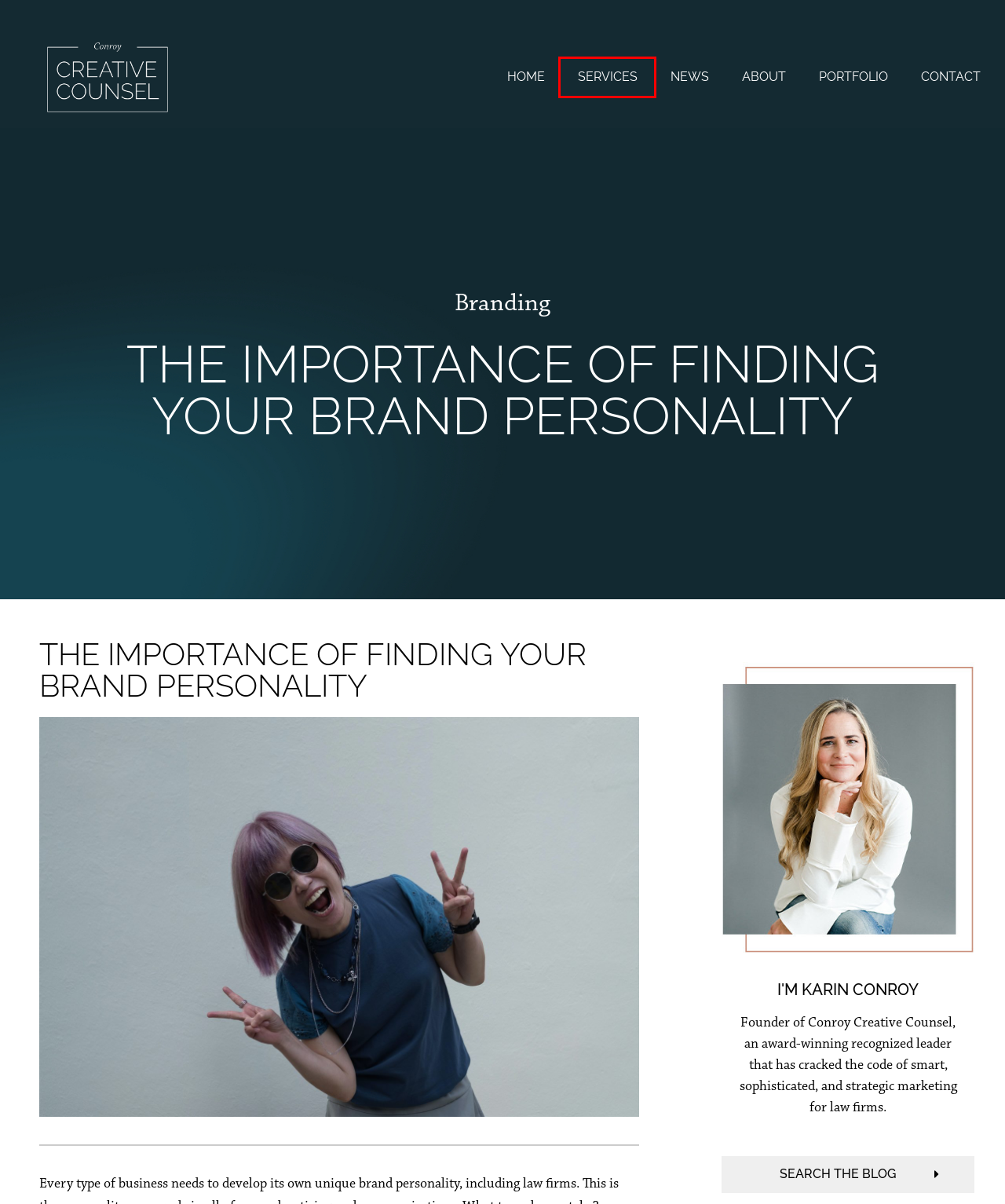Take a look at the provided webpage screenshot featuring a red bounding box around an element. Select the most appropriate webpage description for the page that loads after clicking on the element inside the red bounding box. Here are the candidates:
A. Best law firm website - Conroy Creative Counsel
B. How to Market a New Law Firm
C. Website Design  - Conroy Creative Counsel | Best Law Firm Websites
D. About Conroy Creative Counsel | Marketing Firm for Lawyers
E. Portfolio | Legal Industry Strategic Design | Conroy Creative Counsel
F. Contact - Conroy Creative Counsel | Best Law Firm Websites
G. Law Firm Marketing Consultant | Marketing Services For Law Firm
H. Branding Archives | Law Firm Web Designers | Conroy Creative Counsel

A